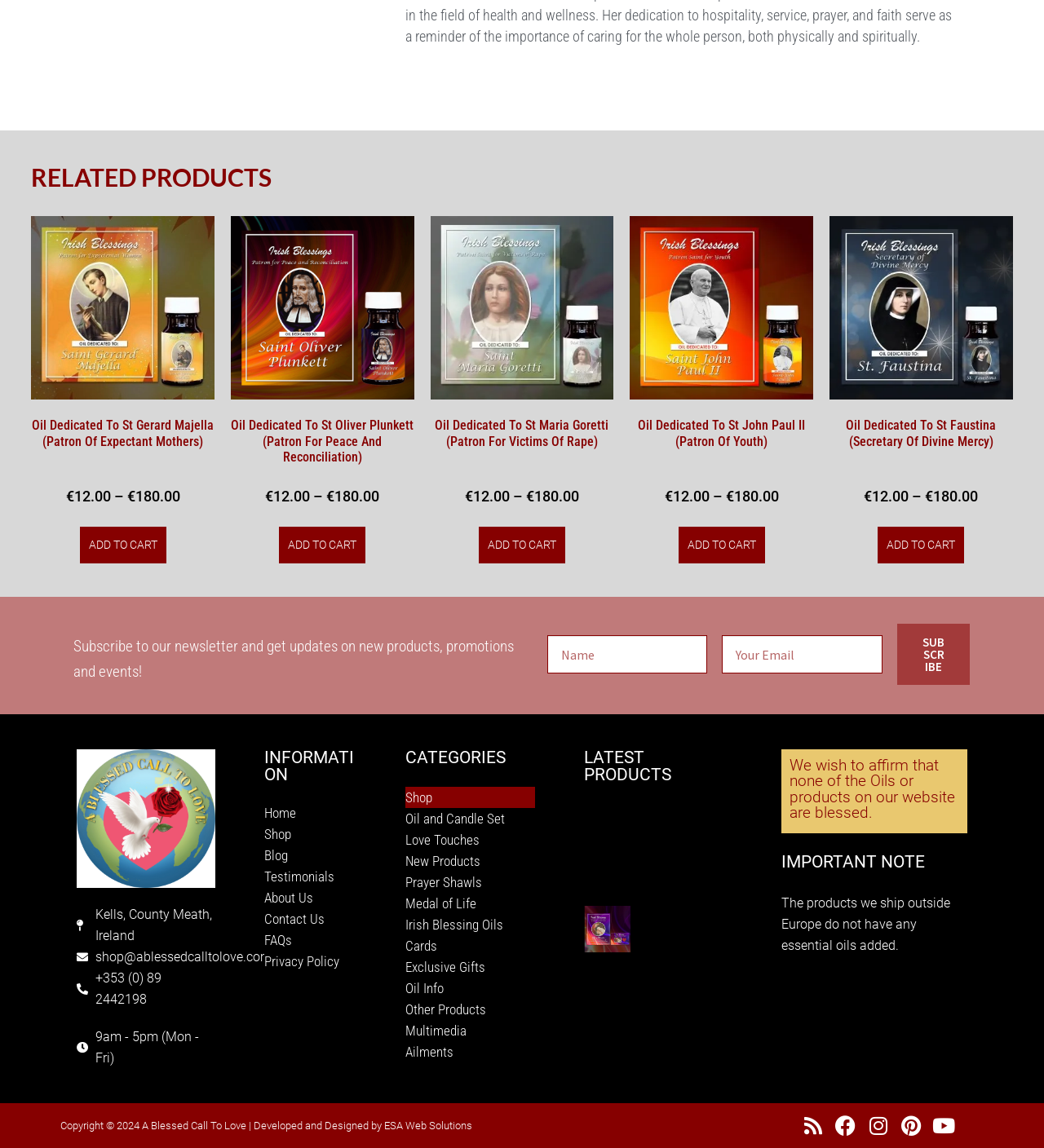What is the price range of the products on this webpage?
Answer with a single word or short phrase according to what you see in the image.

€12.00 – €180.00